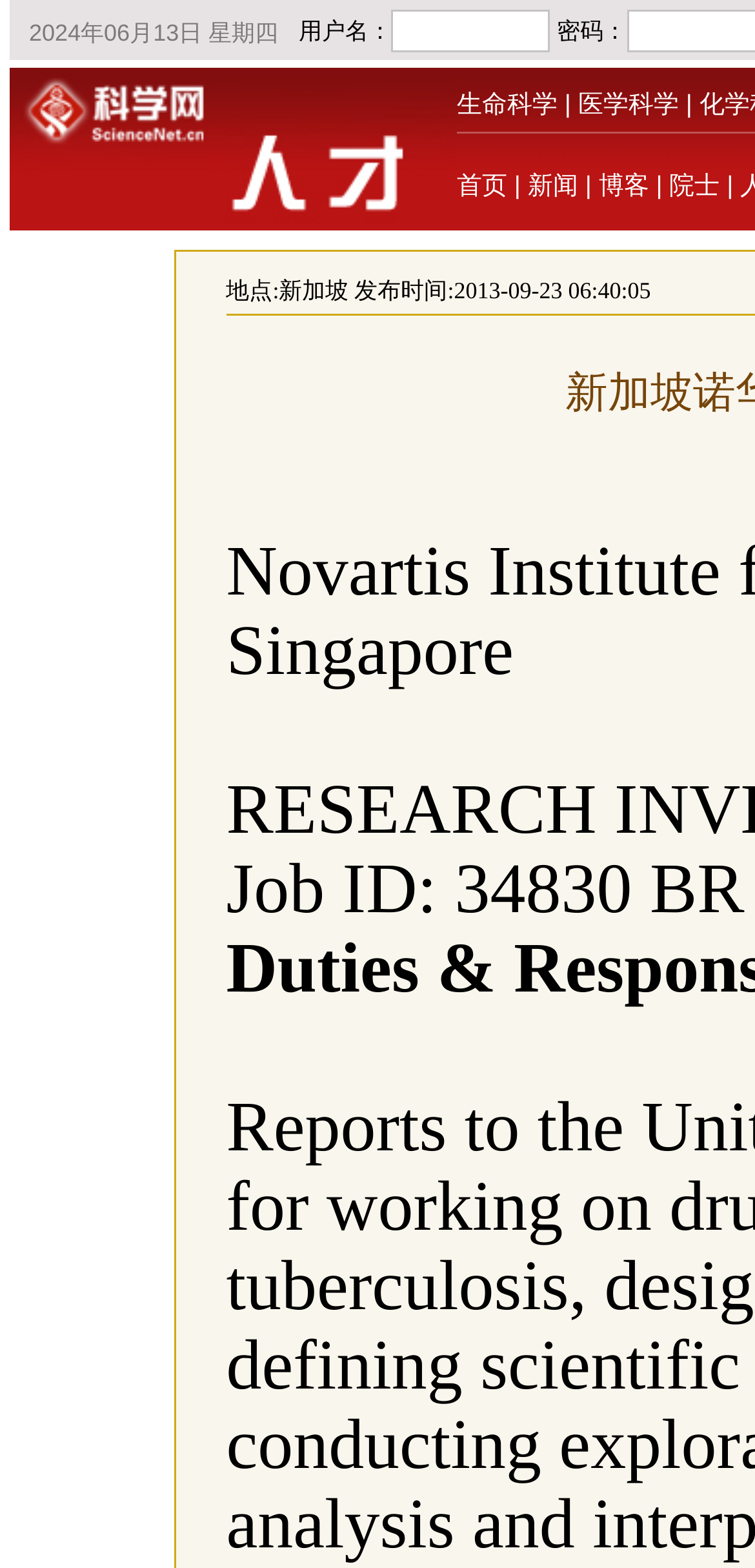Refer to the screenshot and answer the following question in detail:
What is the location mentioned in the webpage?

The webpage contains a link with the text '新加坡', which translates to 'Singapore'. This suggests that the location mentioned in the webpage is Singapore.